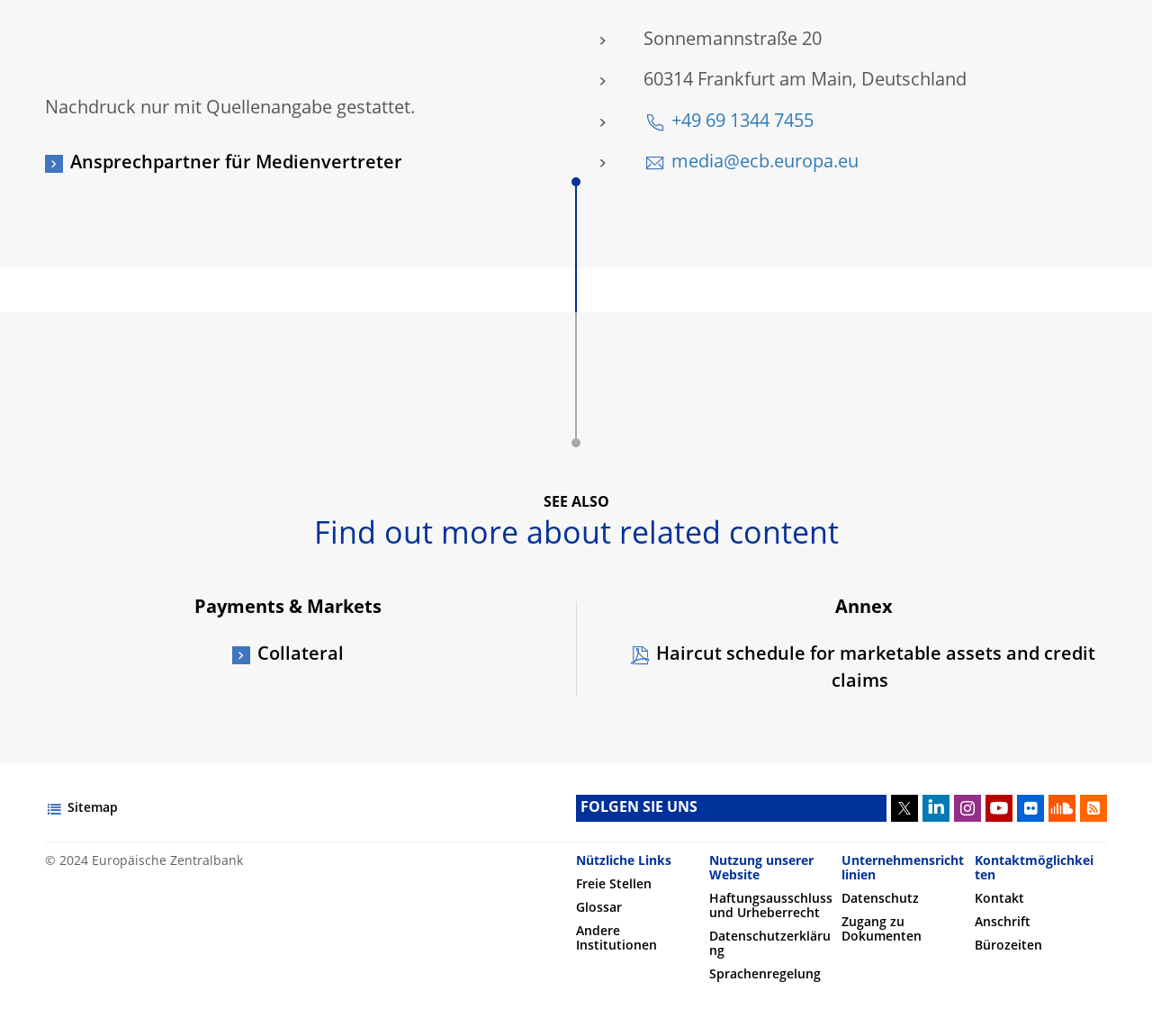Identify the bounding box of the UI component described as: "parent_node: FOLGEN SIE UNS title="RSS-Newsfeeds"".

[0.938, 0.767, 0.961, 0.793]